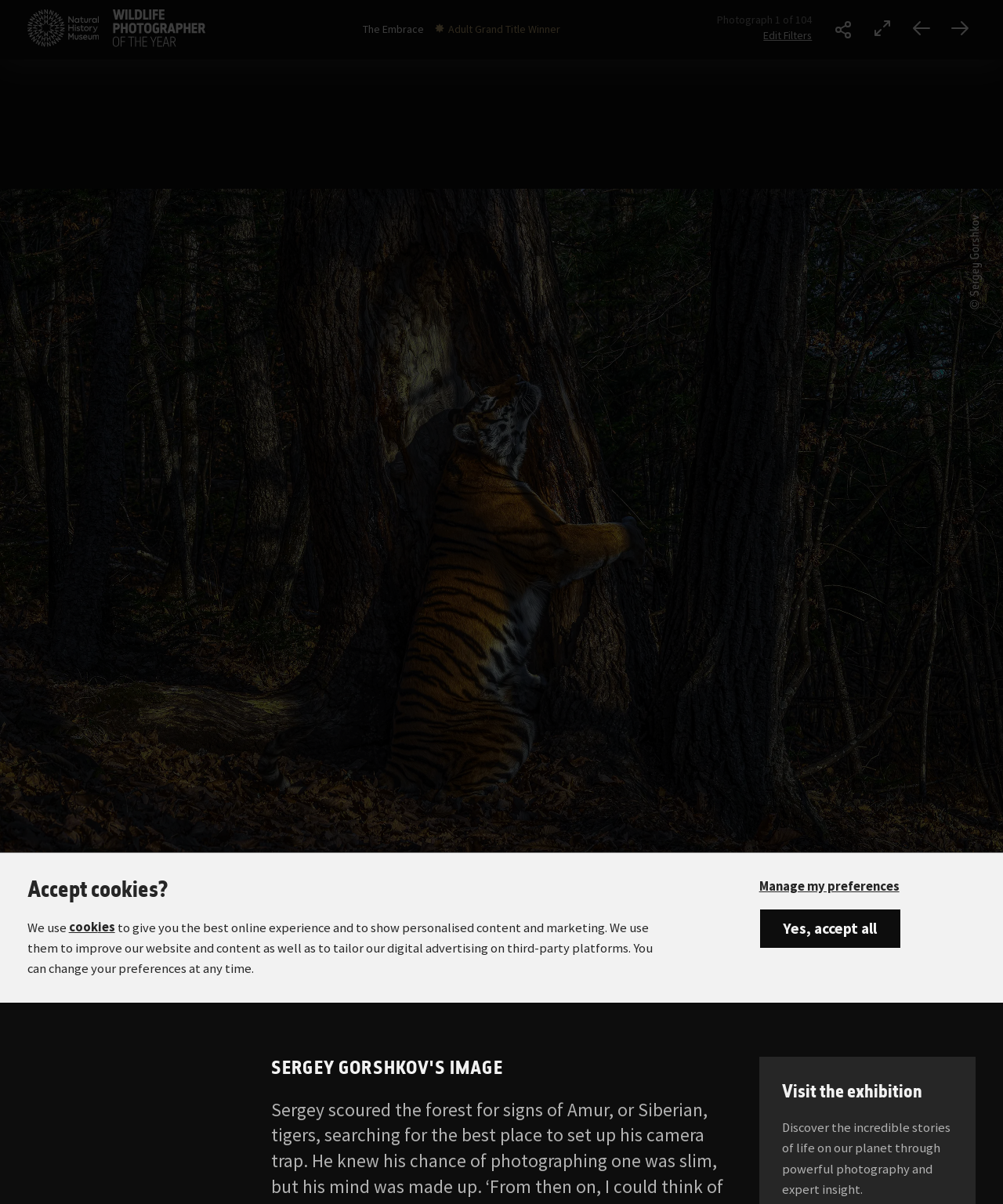Please identify the bounding box coordinates of the clickable element to fulfill the following instruction: "Visit the exhibition". The coordinates should be four float numbers between 0 and 1, i.e., [left, top, right, bottom].

[0.78, 0.897, 0.943, 0.915]